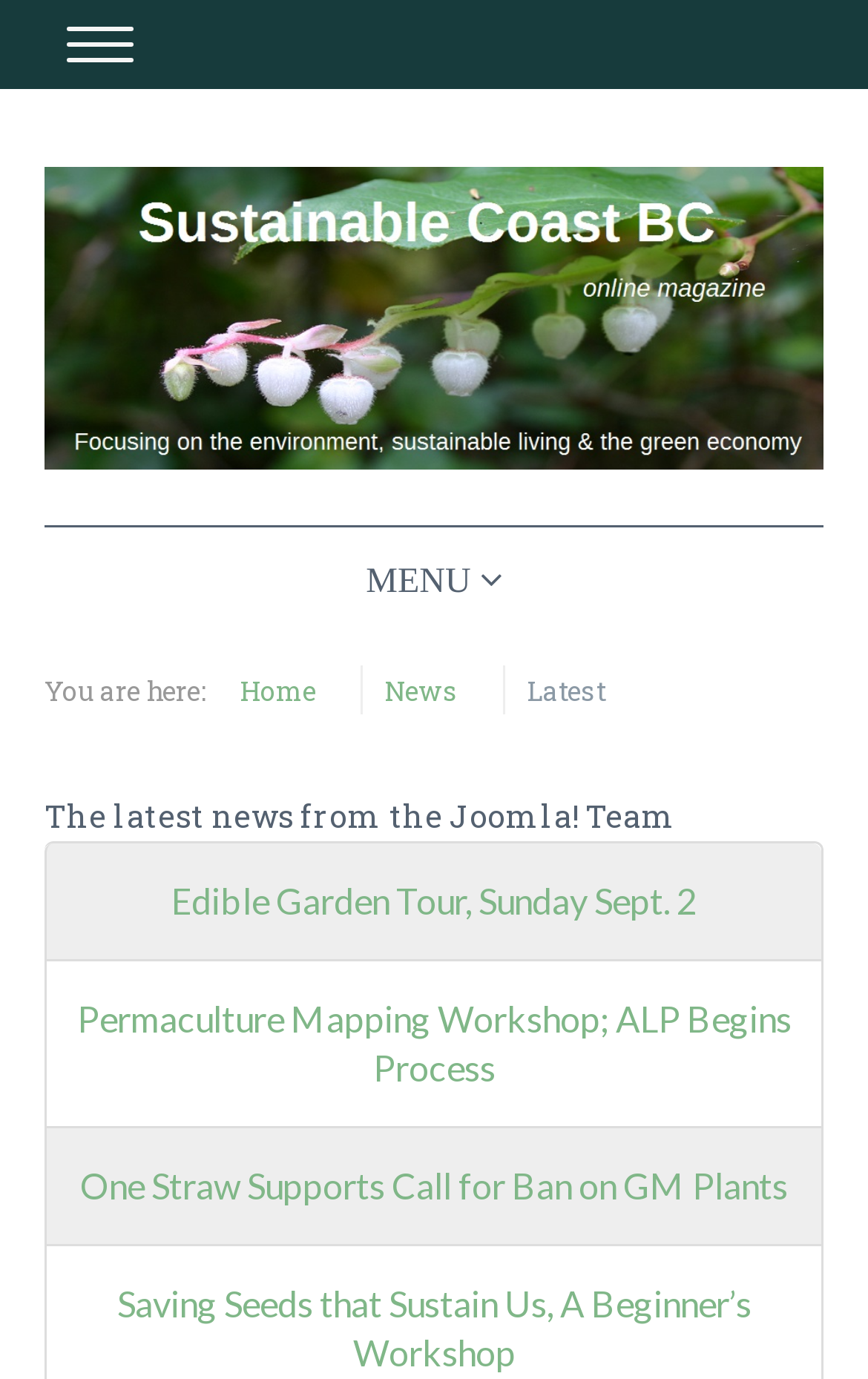Please specify the bounding box coordinates for the clickable region that will help you carry out the instruction: "Click on HOME".

[0.064, 0.065, 0.936, 0.129]